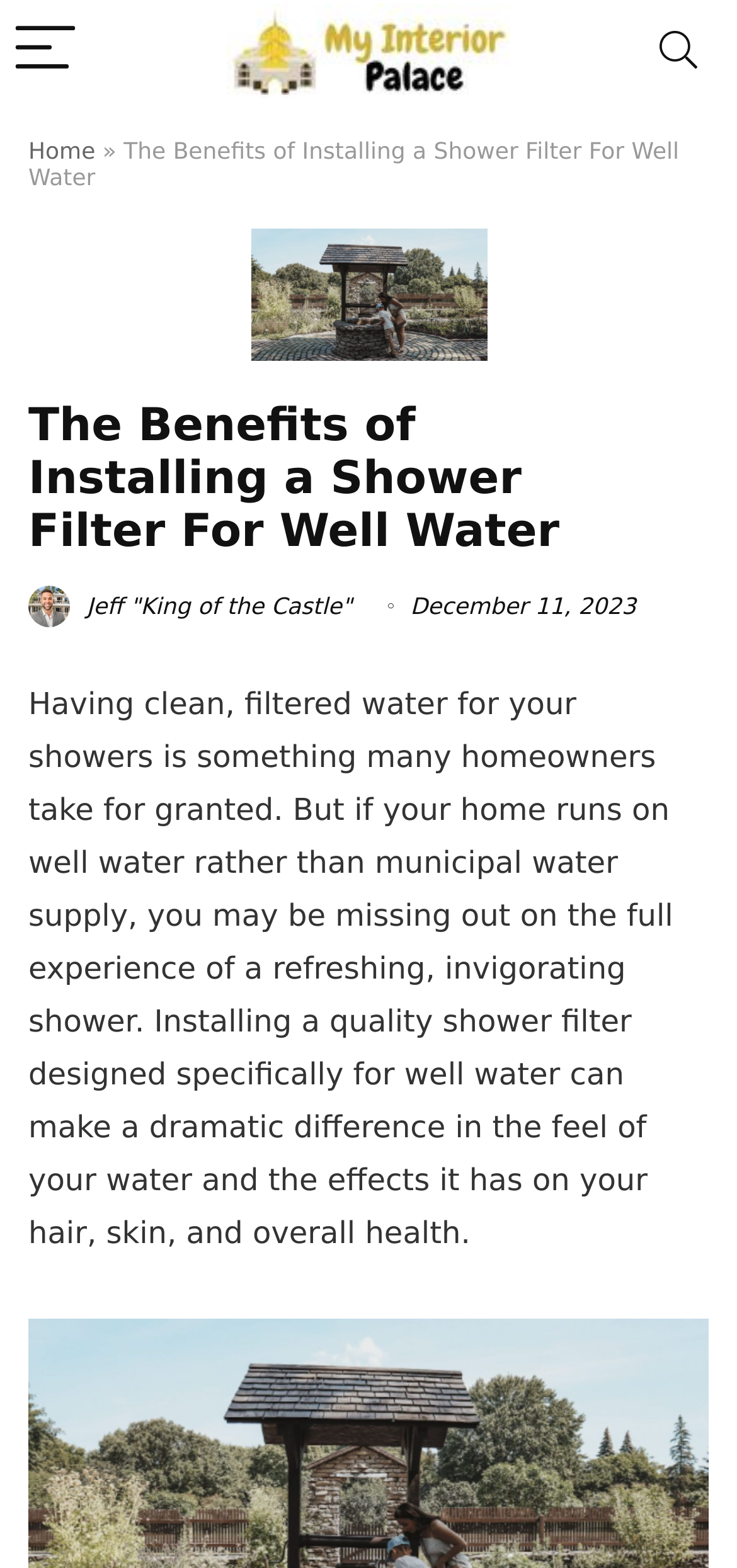Provide your answer to the question using just one word or phrase: What type of water supply does the author's home use?

well water